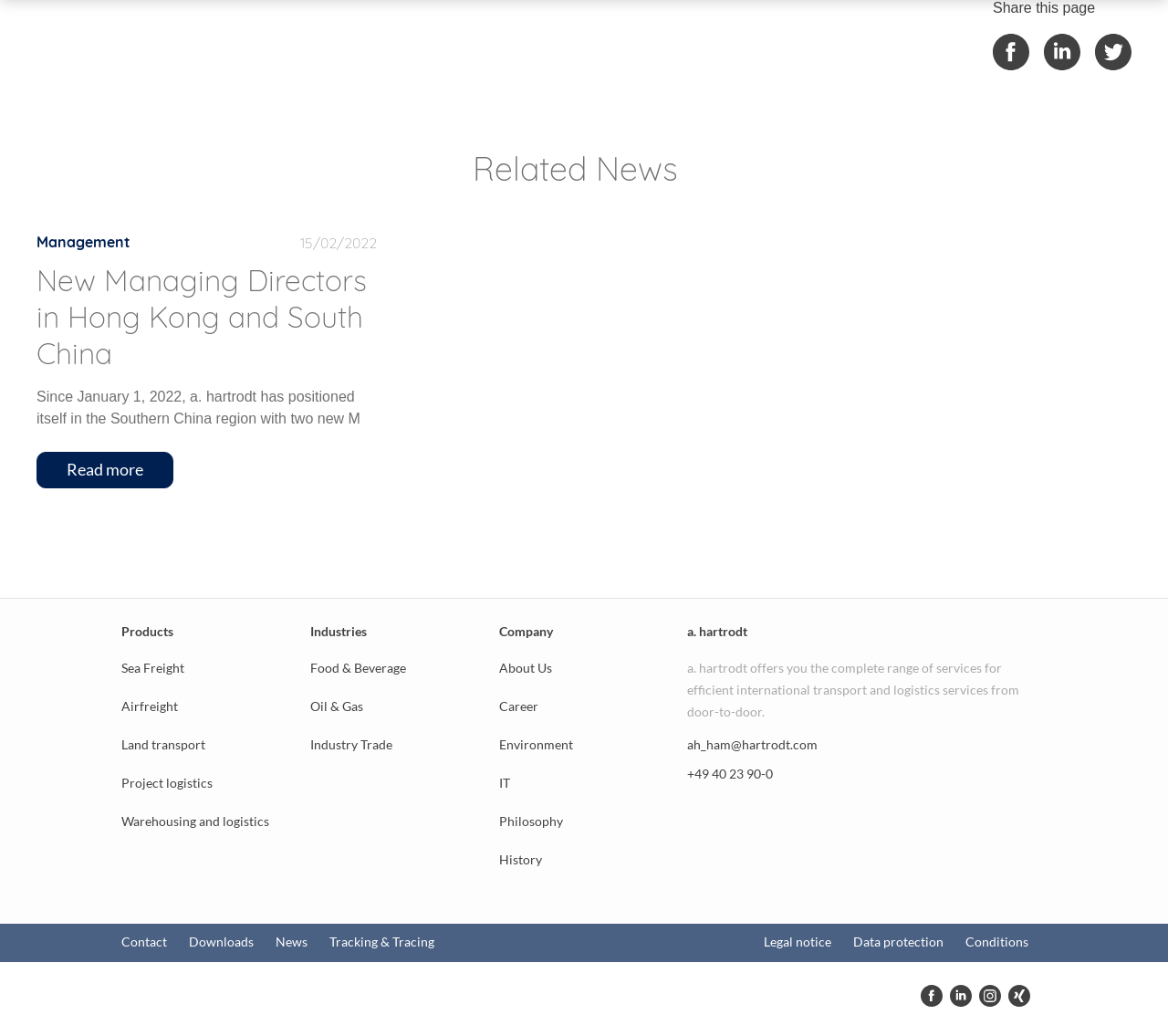What are the industries served by the company?
Using the details shown in the screenshot, provide a comprehensive answer to the question.

The industries served by the company are mentioned in the links 'Food & Beverage', 'Oil & Gas', and 'Industry Trade' under the heading 'Industries'.